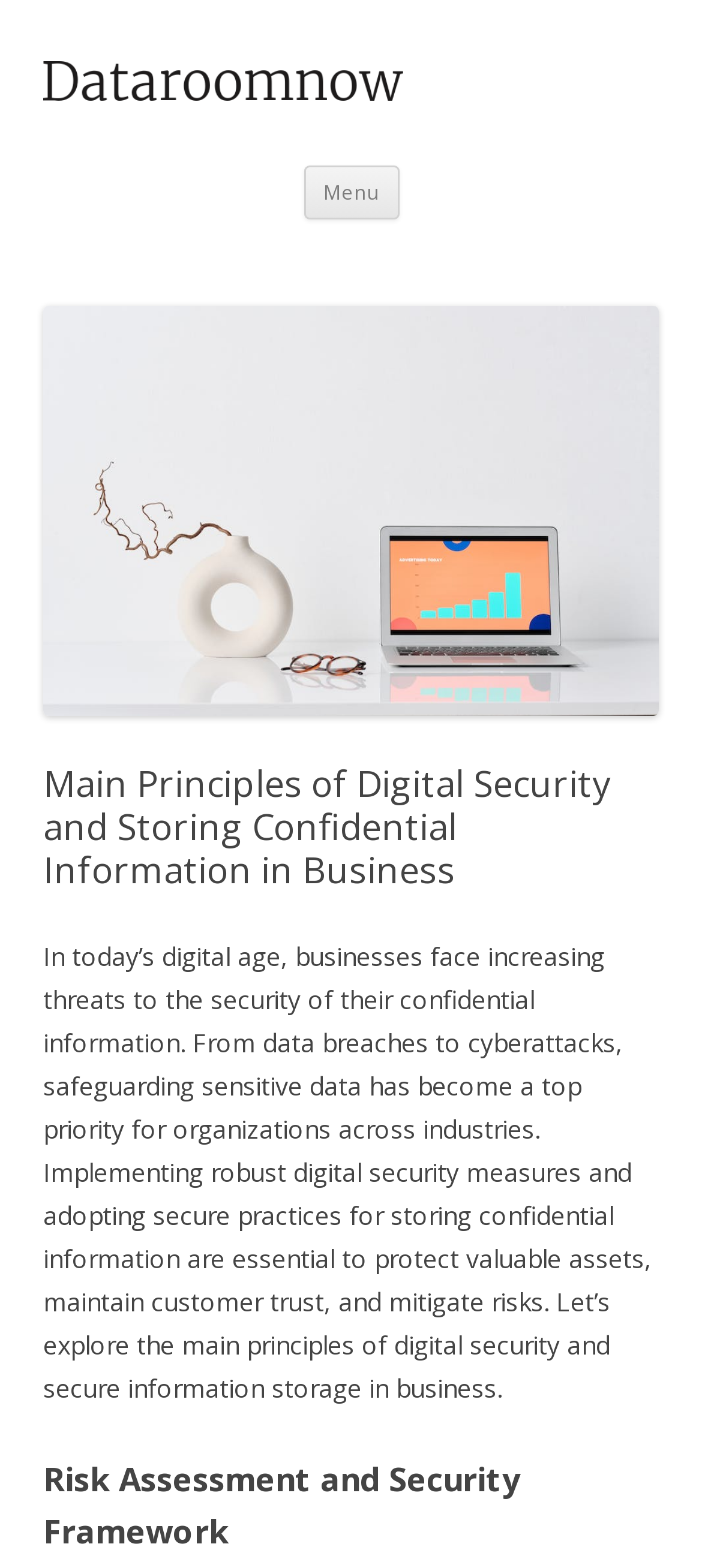Based on the image, give a detailed response to the question: What is the main topic of this webpage?

Based on the webpage content, it is clear that the main topic is about digital security and secure storage of confidential information in business, as indicated by the heading 'Main Principles of Digital Security and Storing Confidential Information in Business' and the text that follows.